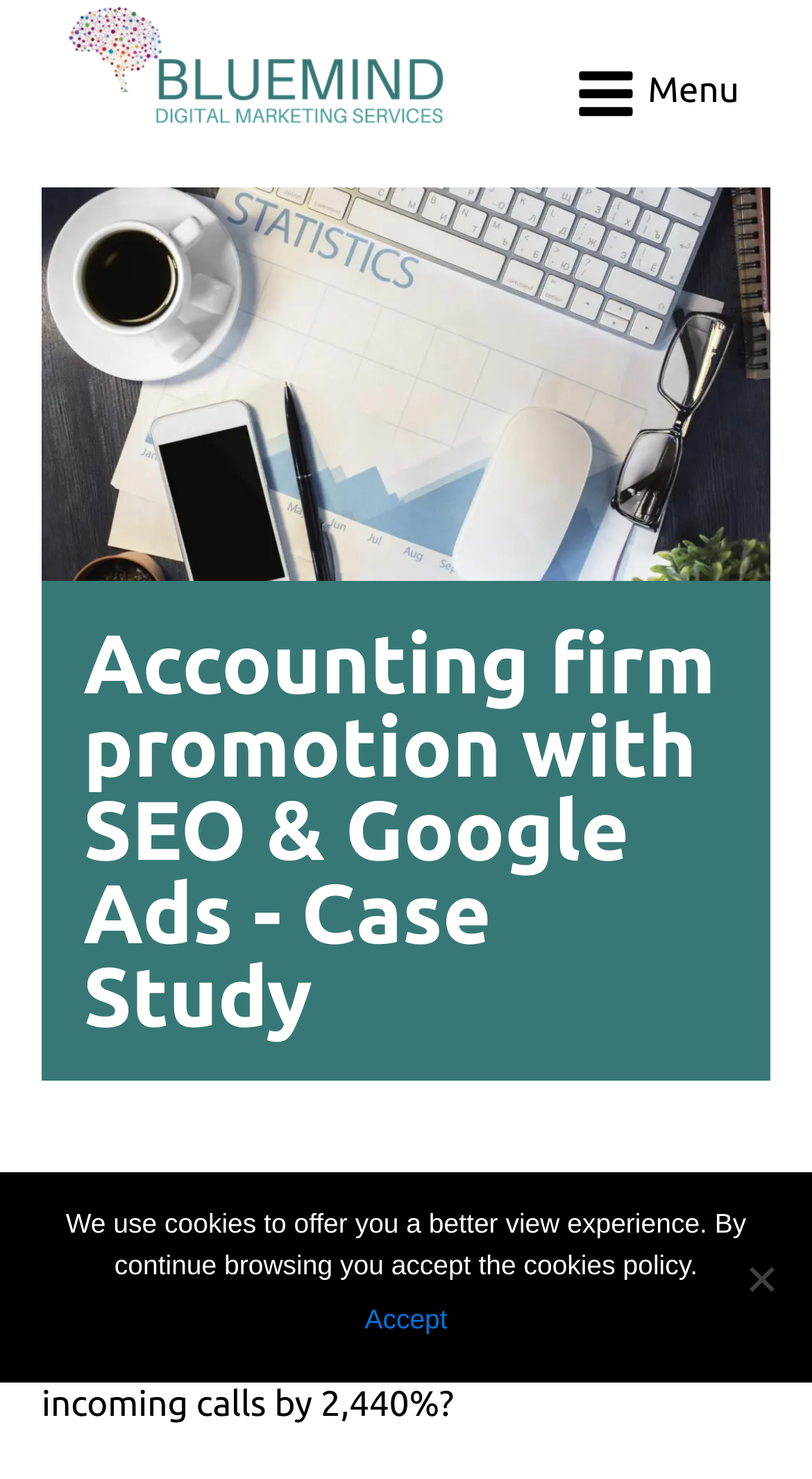Please identify the primary heading on the webpage and return its text.

Accounting firm promotion with SEO & Google Ads - Case Study       